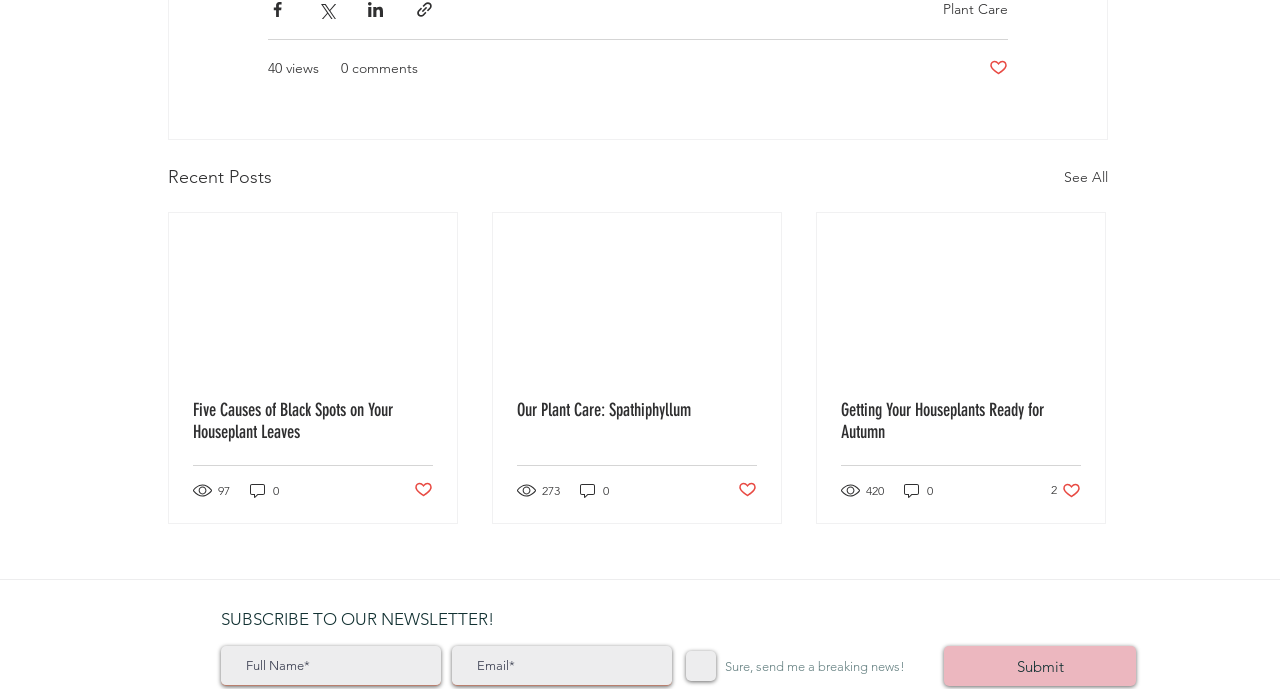Could you highlight the region that needs to be clicked to execute the instruction: "view WTF page"?

None